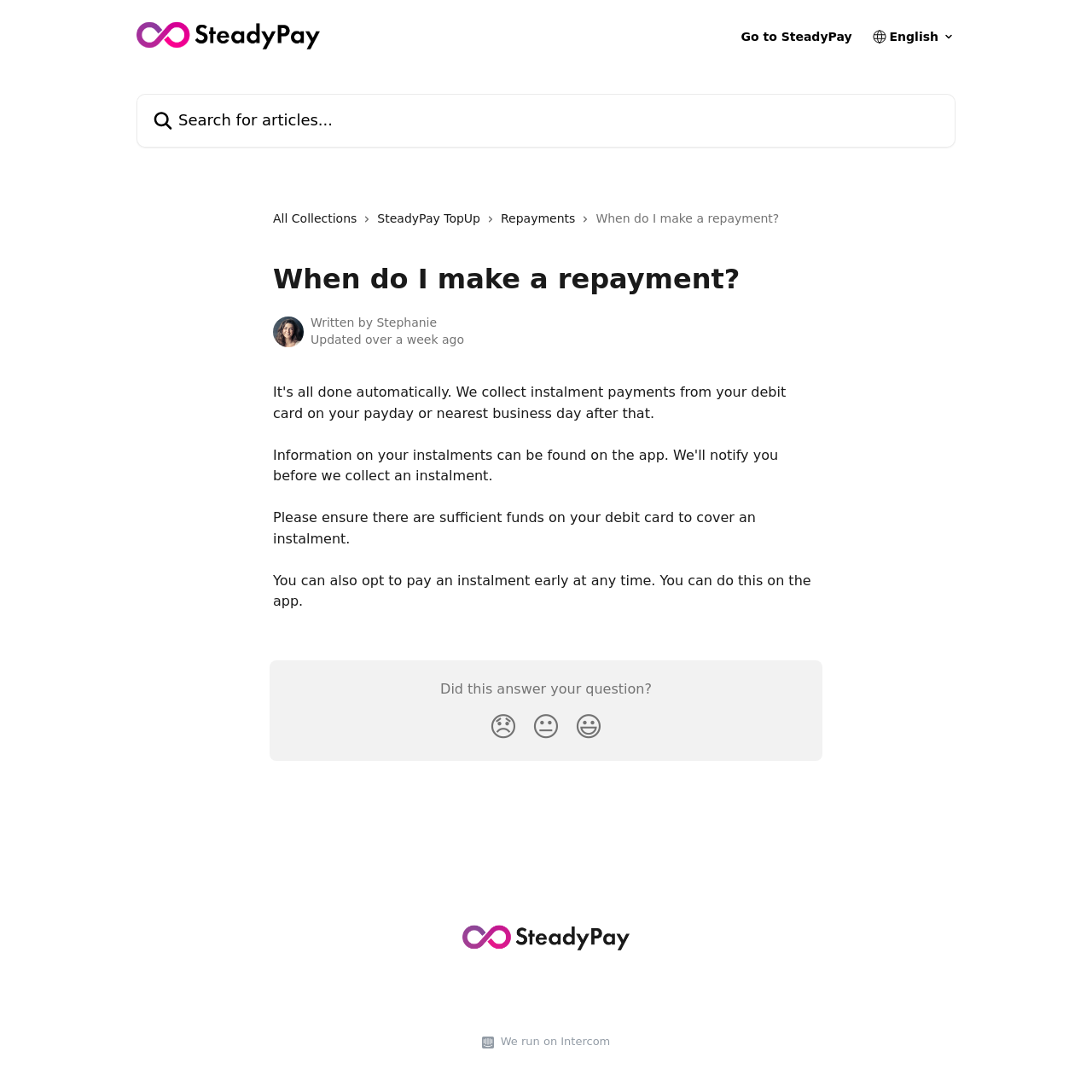Utilize the details in the image to thoroughly answer the following question: Who wrote the current article?

The author of the current article can be found in the article section of the webpage, where it is written as 'Written by' followed by an avatar image and the name 'Stephanie'.